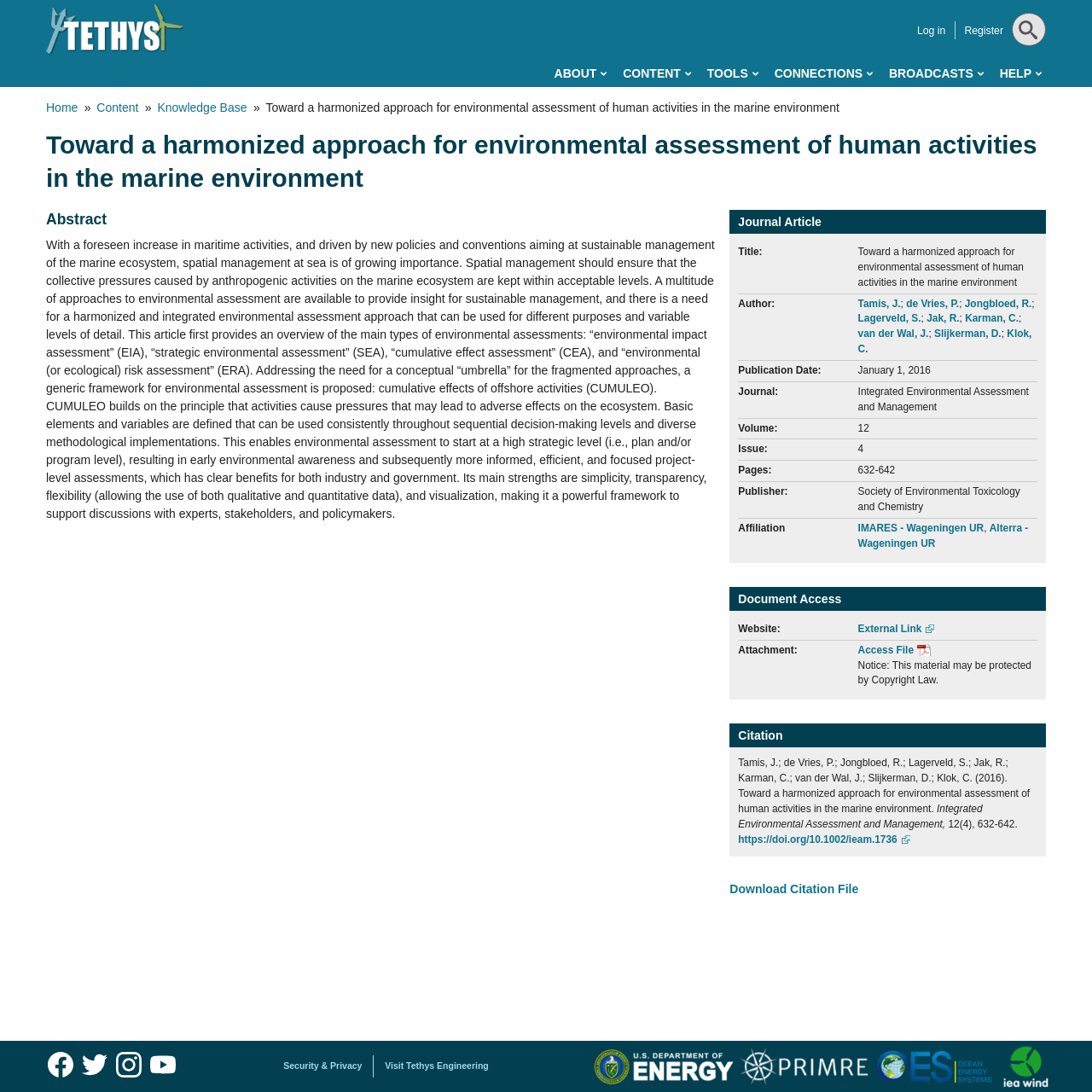Please determine and provide the text content of the webpage's heading.

Toward a harmonized approach for environmental assessment of human activities in the marine environment